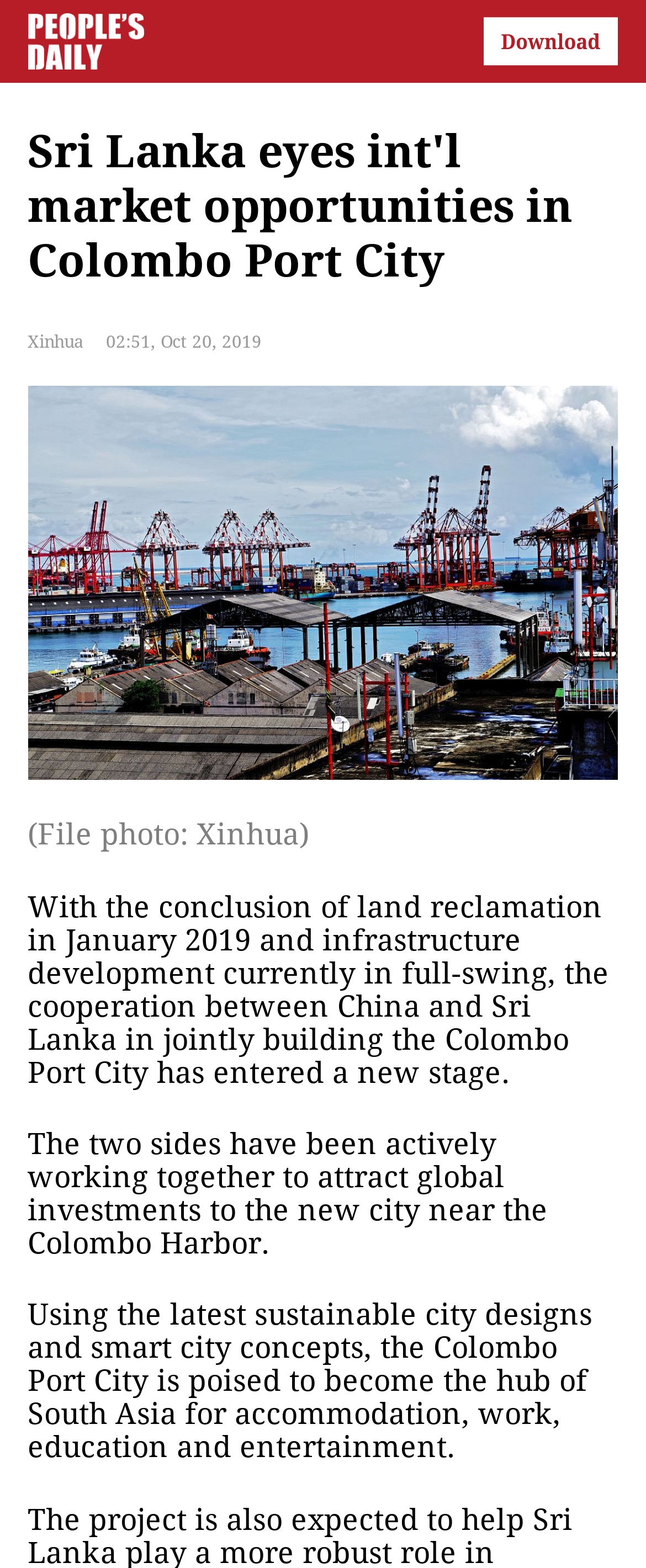Give a detailed overview of the webpage's appearance and contents.

The webpage appears to be a news article about the Colombo Port City project, a joint cooperation between China and Sri Lanka. At the top of the page, there is a logo image of the People's Daily English language App, accompanied by a smaller image on the right side. Below these images, there is a caption "Xinhua" and a timestamp "02:51, Oct 20, 2019". 

A larger image takes up most of the width of the page, spanning from the top left to the bottom right. On top of this image, there is a file photo caption "(File photo: Xinhua)".

The main article text is divided into three paragraphs. The first paragraph explains the current stage of the Colombo Port City project, mentioning the conclusion of land reclamation and infrastructure development. The second paragraph discusses the efforts of both countries to attract global investments to the new city. The third paragraph describes the city's potential, highlighting its sustainable design and smart city concepts, and its expected role as a hub for accommodation, work, education, and entertainment in South Asia.